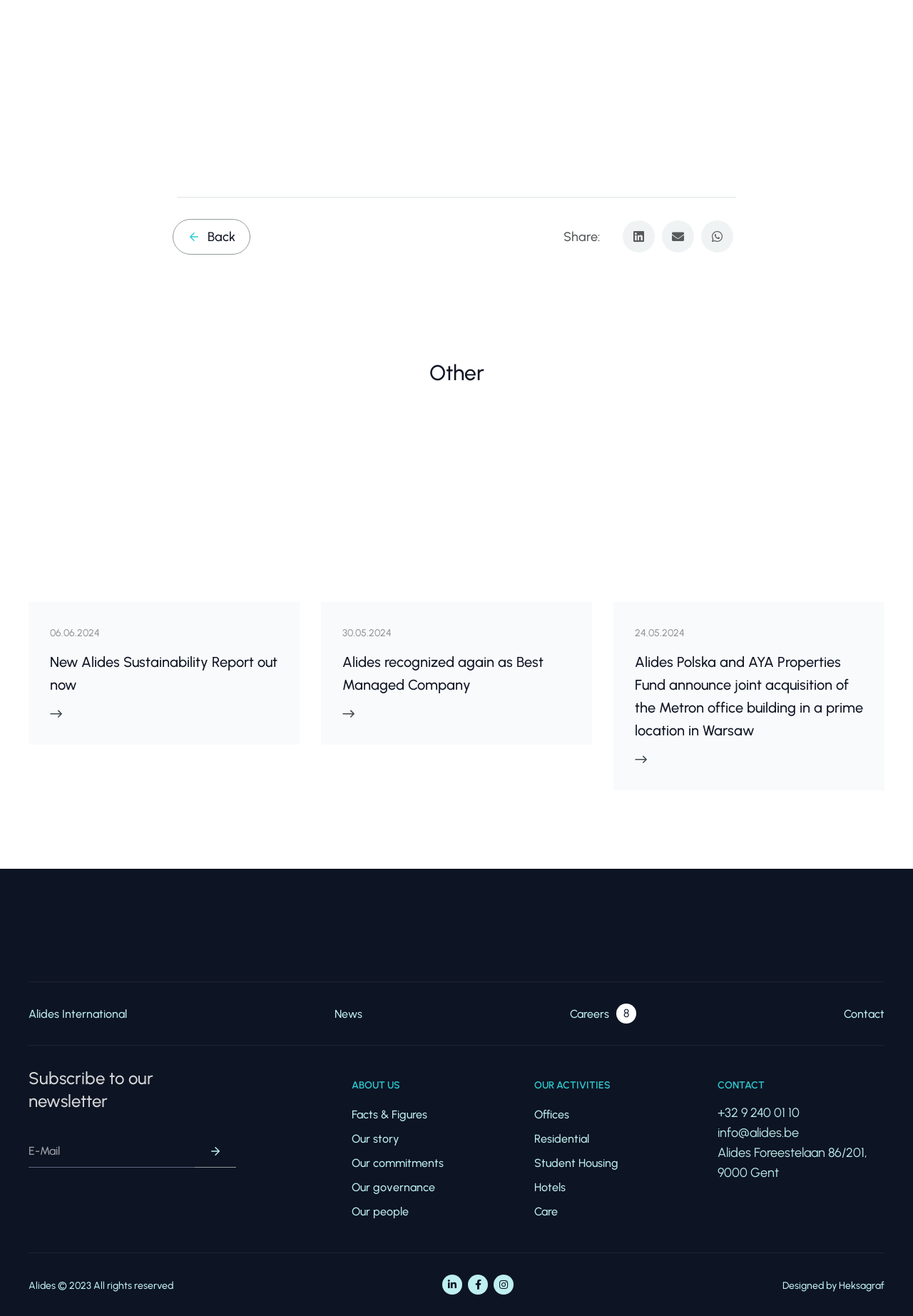What is the email address provided for contact?
Please provide a detailed and thorough answer to the question.

The contact information is located at the bottom of the webpage, with a bounding box coordinate of [0.786, 0.855, 0.875, 0.867]. The email address provided for contact is 'info@alides.be'.